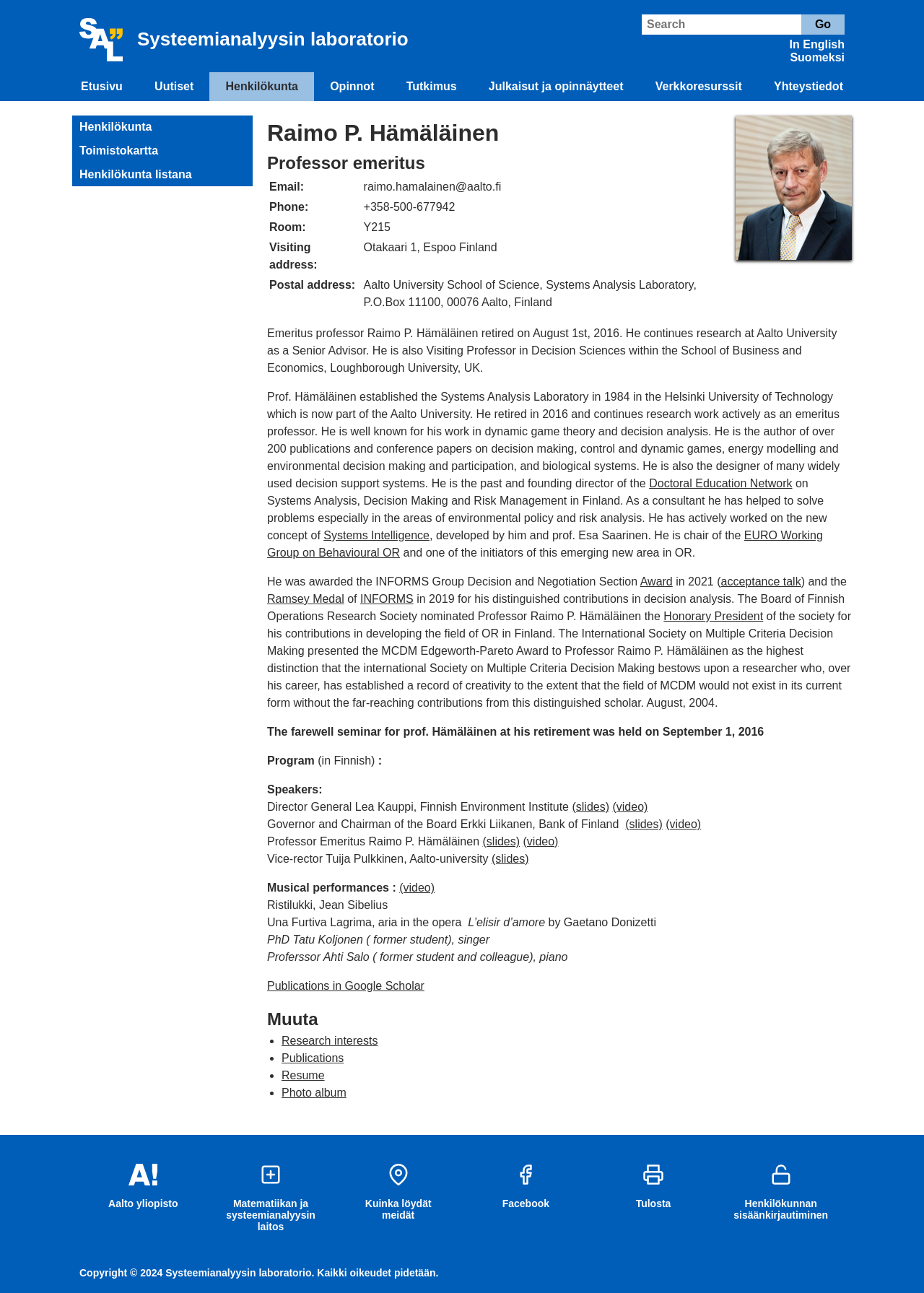Provide the bounding box coordinates of the section that needs to be clicked to accomplish the following instruction: "View the homepage."

[0.07, 0.056, 0.15, 0.078]